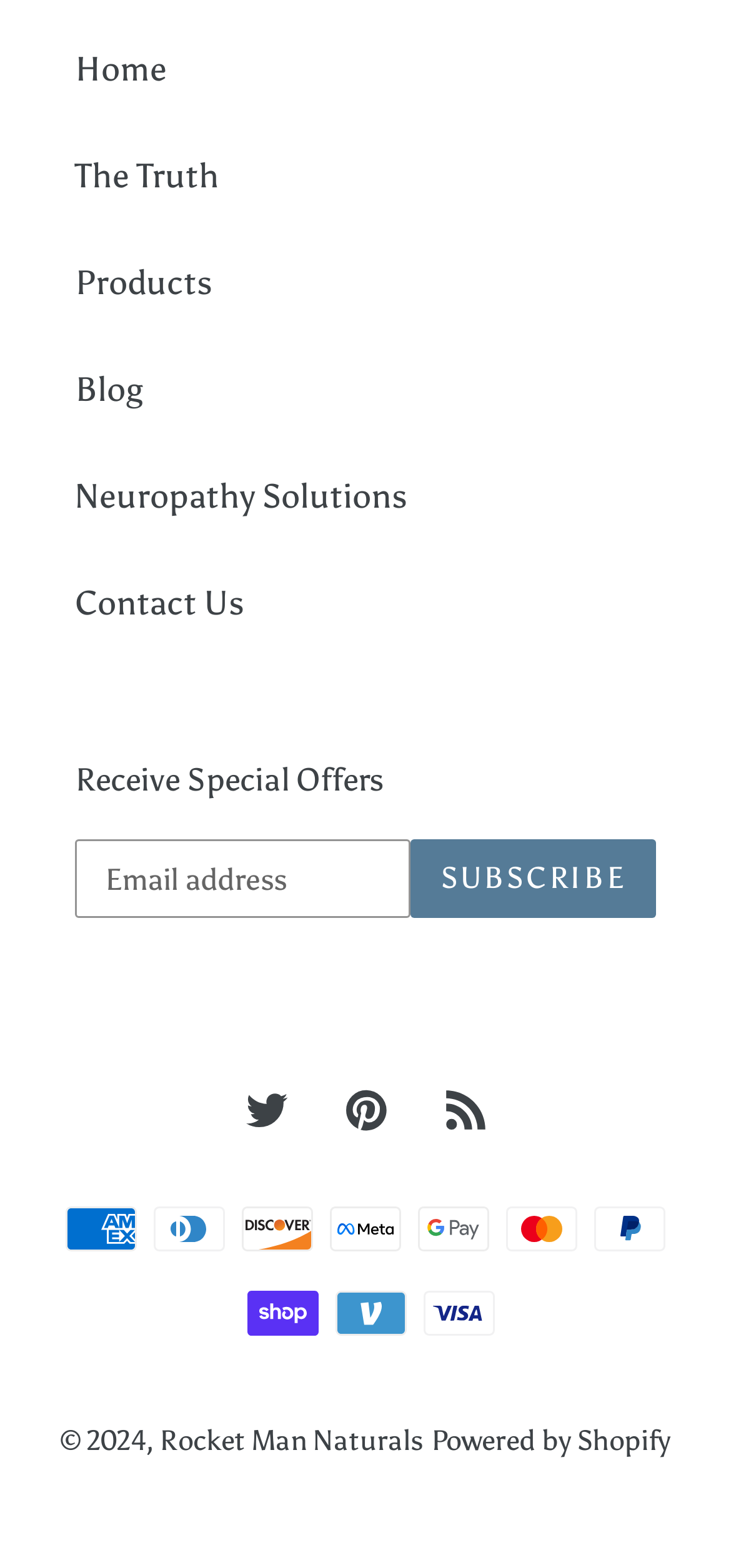Please identify the bounding box coordinates of the element on the webpage that should be clicked to follow this instruction: "Click on the PayPal payment method". The bounding box coordinates should be given as four float numbers between 0 and 1, formatted as [left, top, right, bottom].

[0.813, 0.77, 0.91, 0.798]